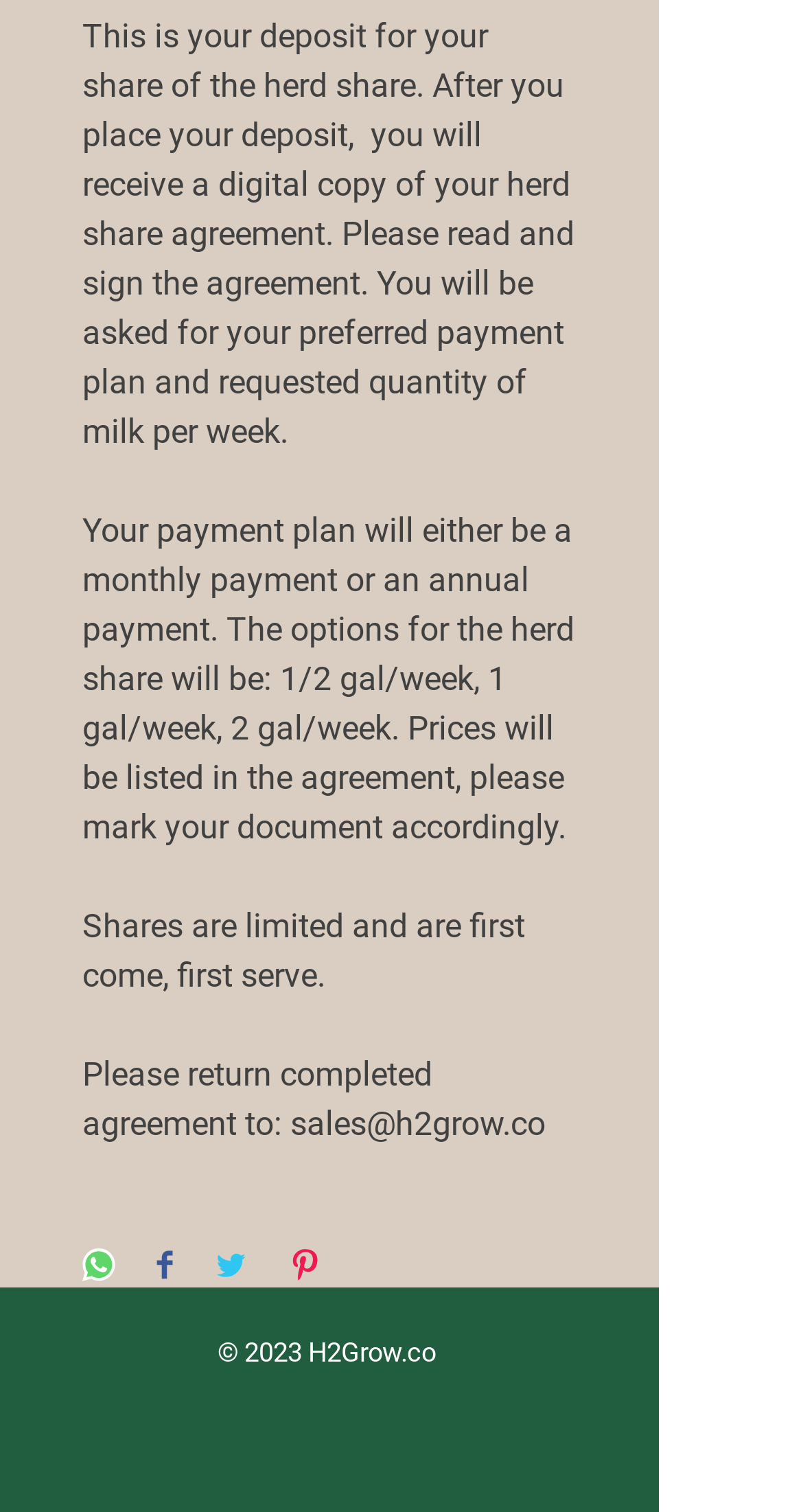How many payment plan options are available?
Kindly answer the question with as much detail as you can.

The text 'Your payment plan will either be a monthly payment or an annual payment.' indicates that there are two payment plan options available.